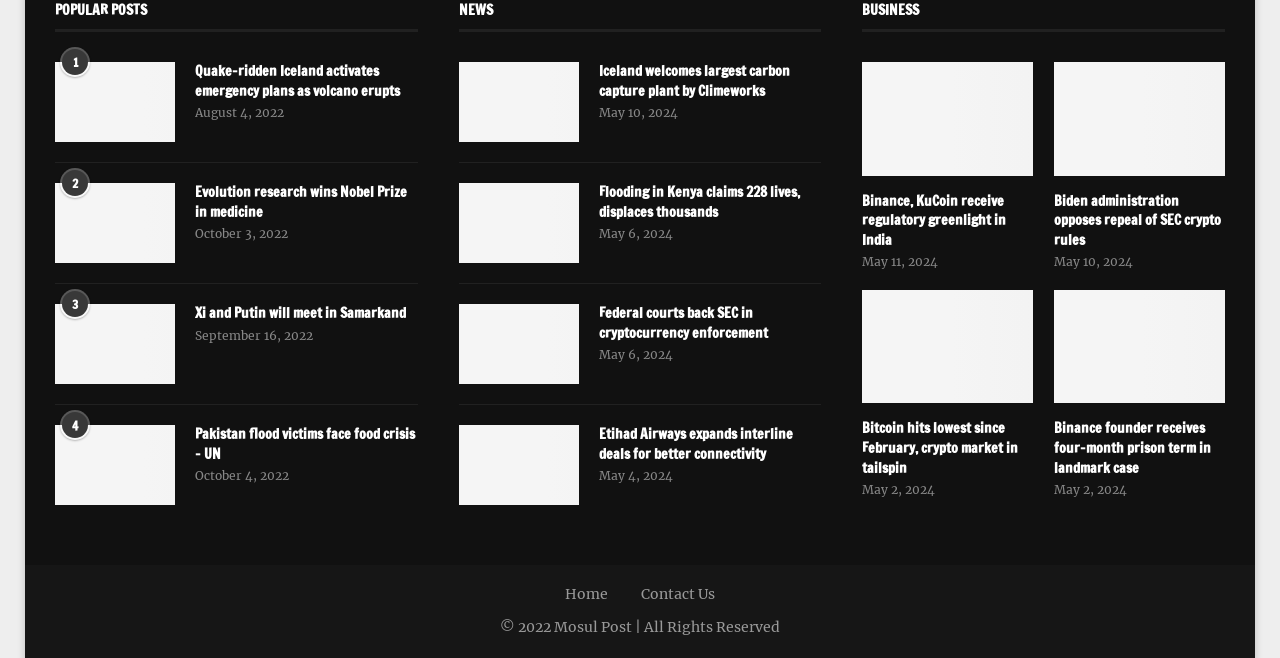Could you find the bounding box coordinates of the clickable area to complete this instruction: "Follow the link to 'australia feral cat'"?

None